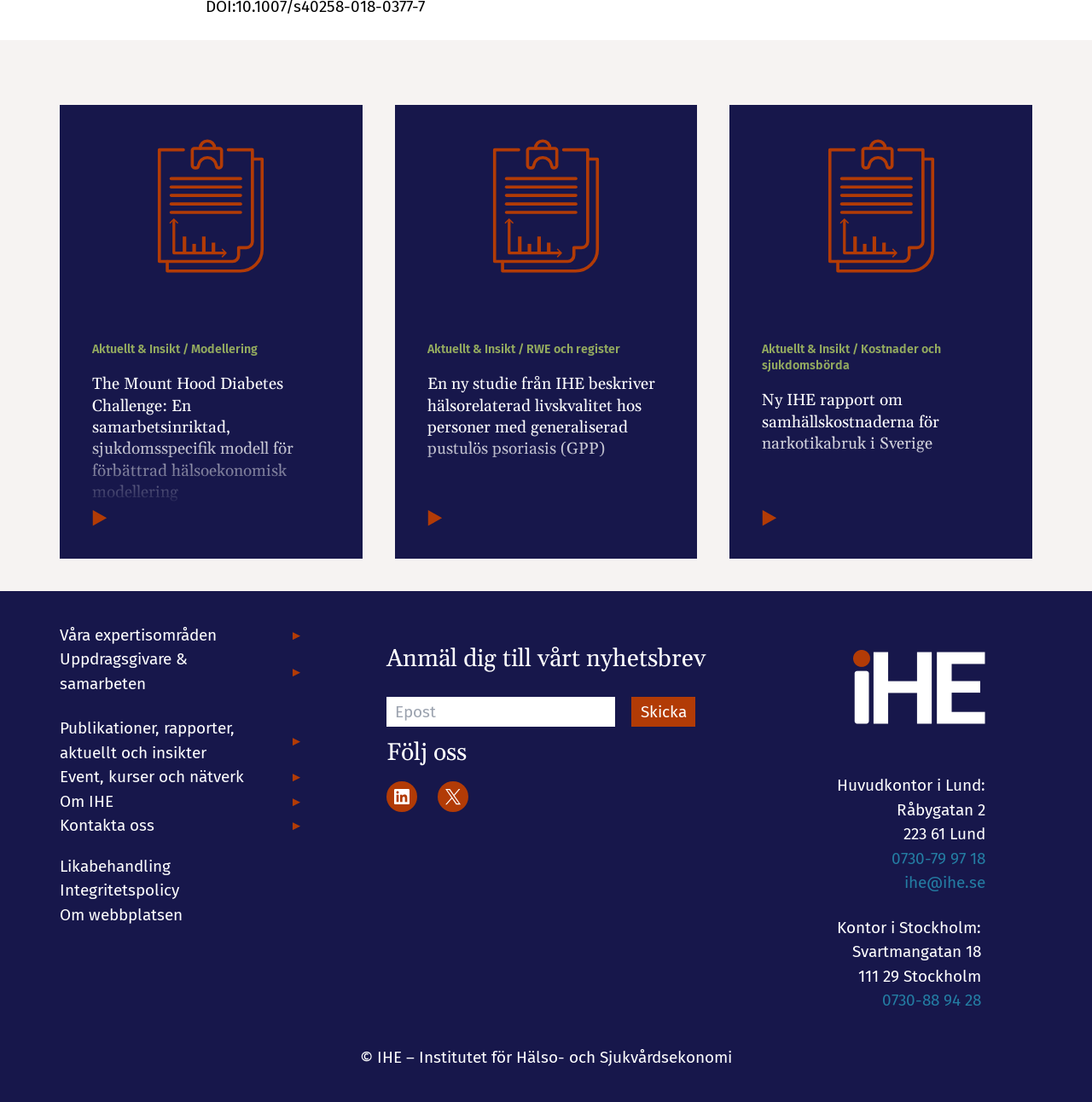Determine the bounding box coordinates of the element that should be clicked to execute the following command: "Follow IHE on LinkedIn".

[0.354, 0.709, 0.382, 0.737]